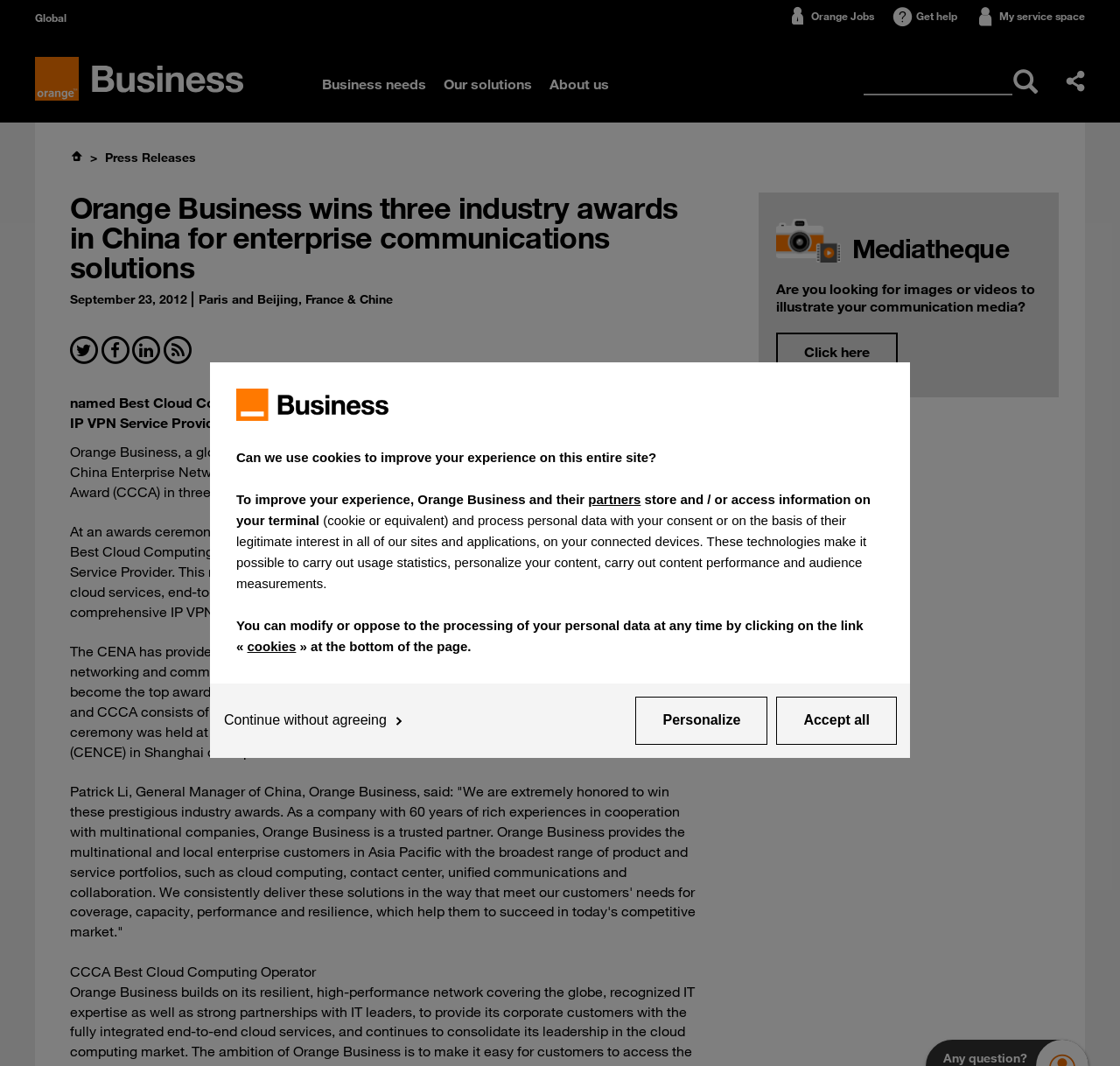What is the purpose of the Mediatheque section?
Based on the image, answer the question in a detailed manner.

The answer can be found in the Mediatheque section, which asks 'Are you looking for images or videos to illustrate your communication media?' This suggests that the purpose of the Mediatheque section is to provide images or videos for communication media.